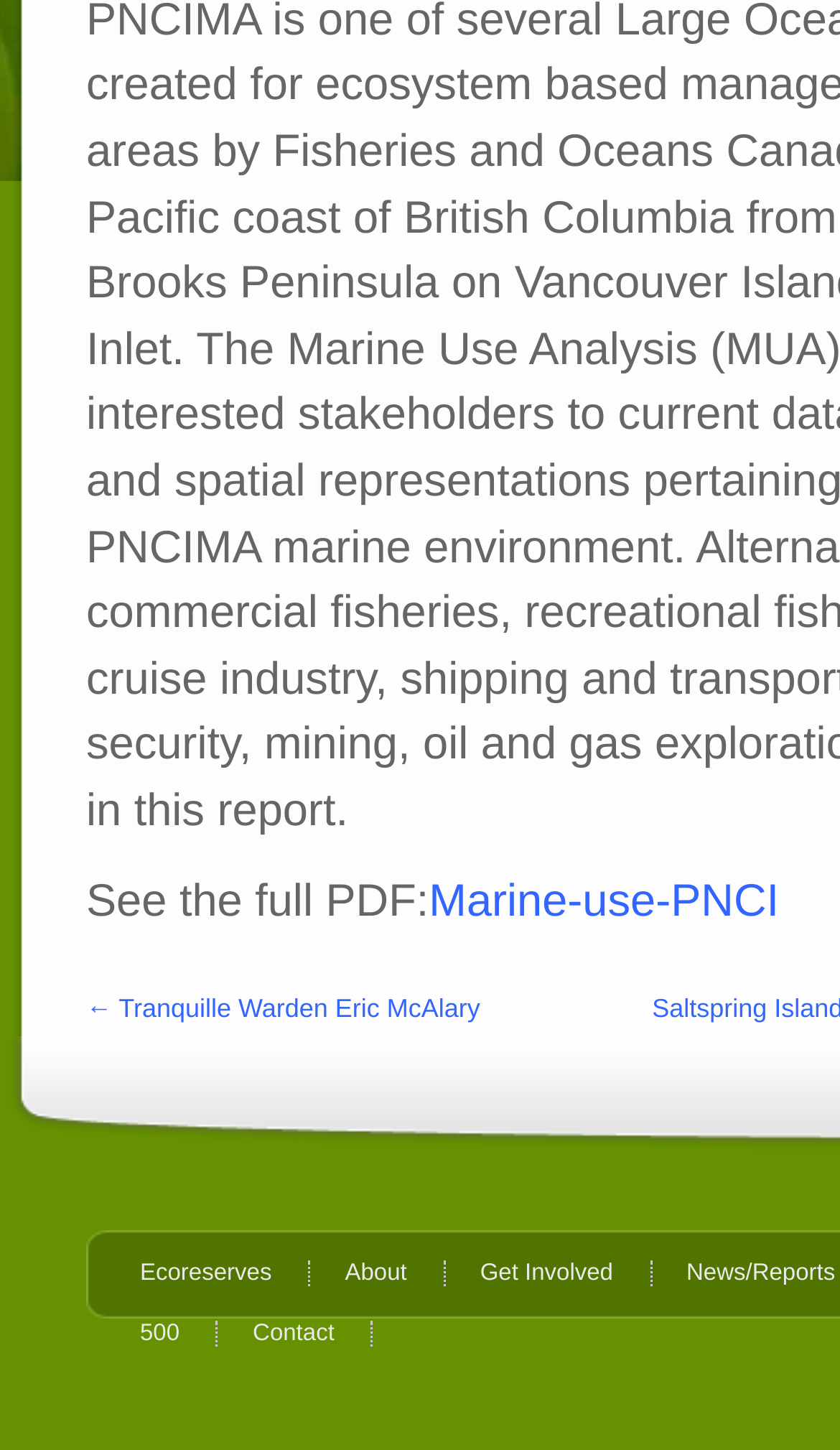Locate and provide the bounding box coordinates for the HTML element that matches this description: "December 2023".

None